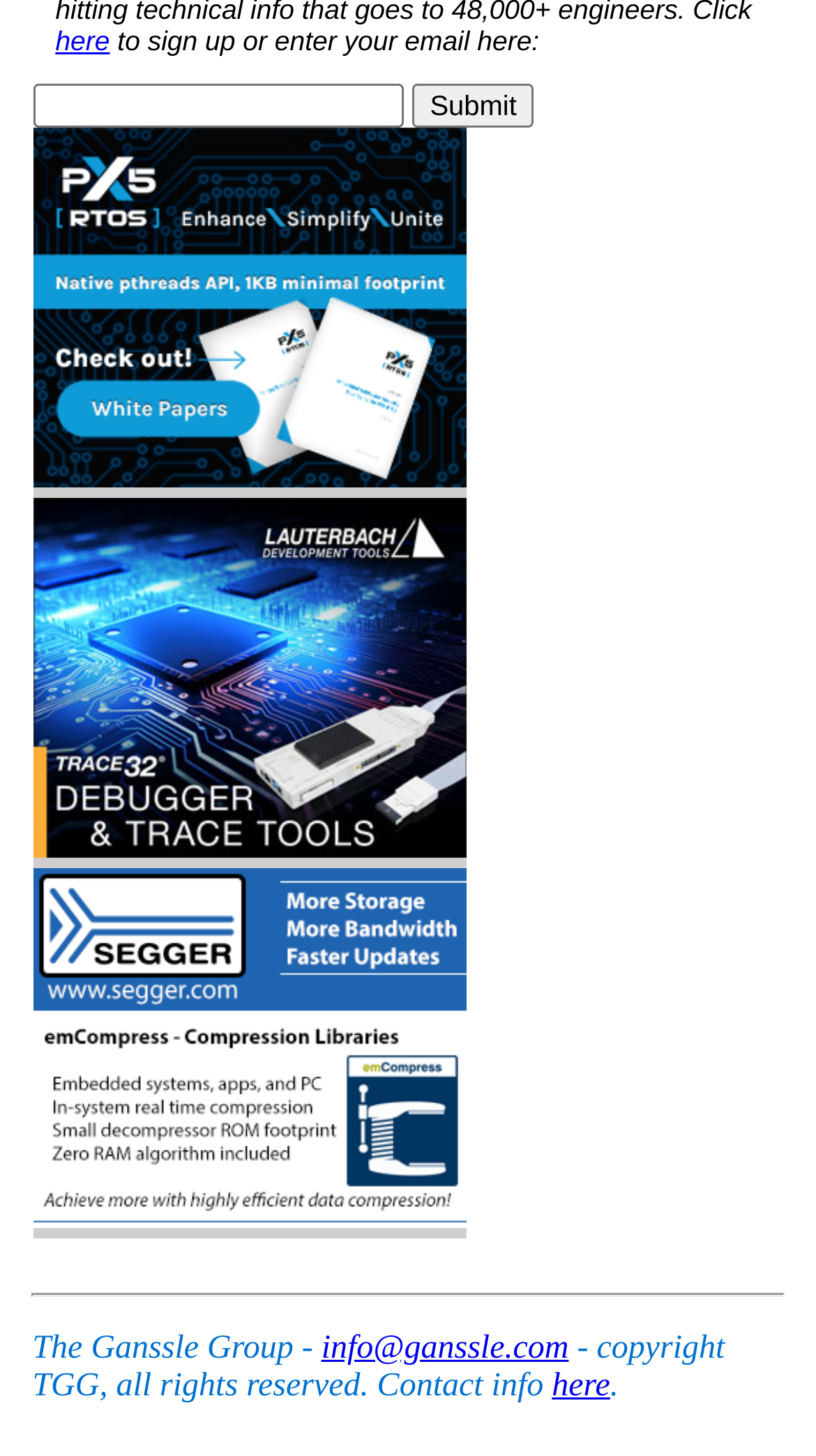How many images are there on the page?
Answer the question with a single word or phrase, referring to the image.

3